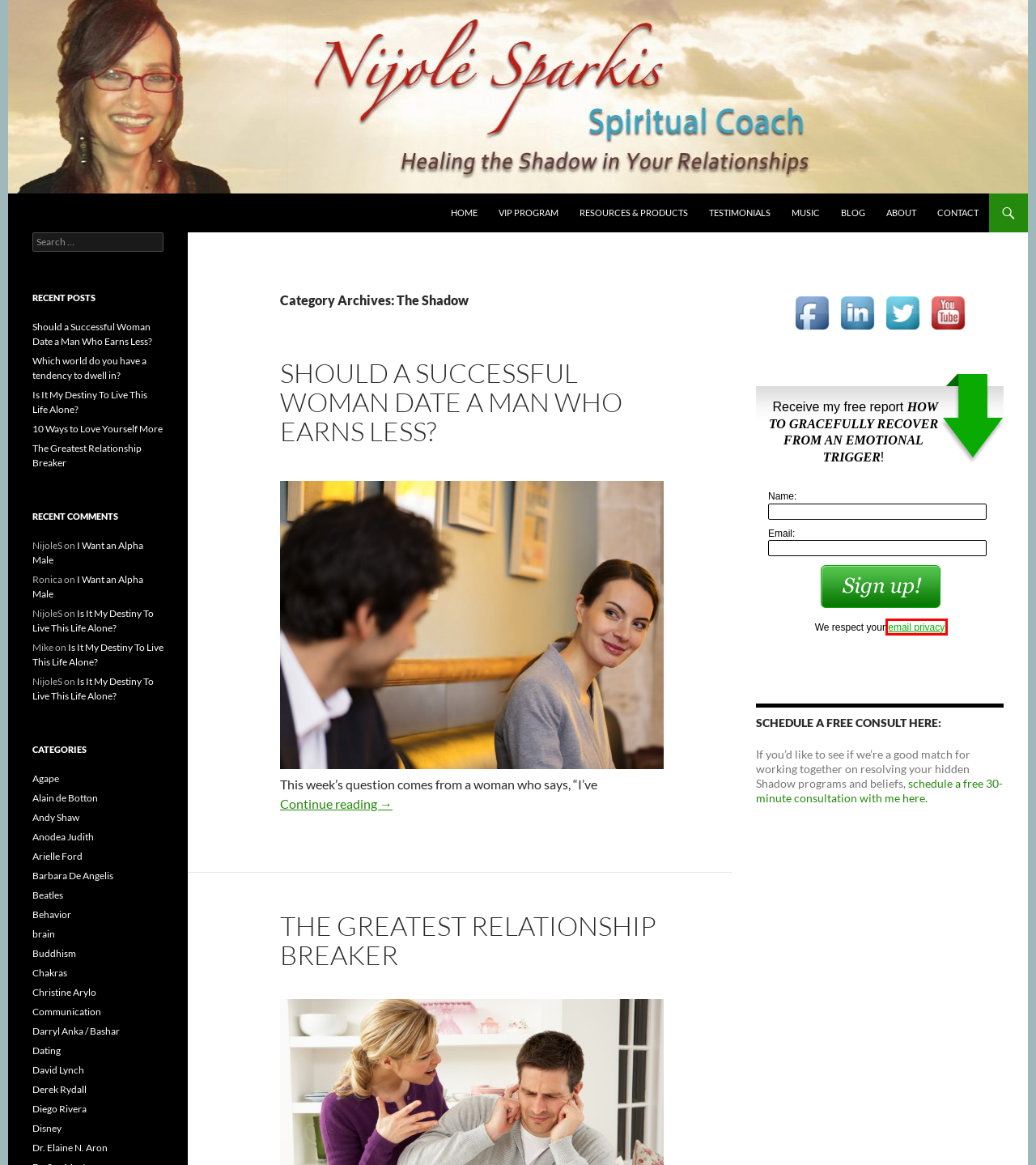You are provided with a screenshot of a webpage highlighting a UI element with a red bounding box. Choose the most suitable webpage description that matches the new page after clicking the element in the bounding box. Here are the candidates:
A. Everything in Life is Relationship! - Nijole Sparkis
B. I Want an Alpha Male - Nijole Sparkis
C. Permission Pledge
D. Barbara De Angelis - Nijole Sparkis
E. TESTIMONIALS - Nijole Sparkis
F. Is It My Destiny To Live This Life Alone? - Nijole Sparkis
G. Alain de Botton - Nijole Sparkis
H. Agape - Nijole Sparkis

C